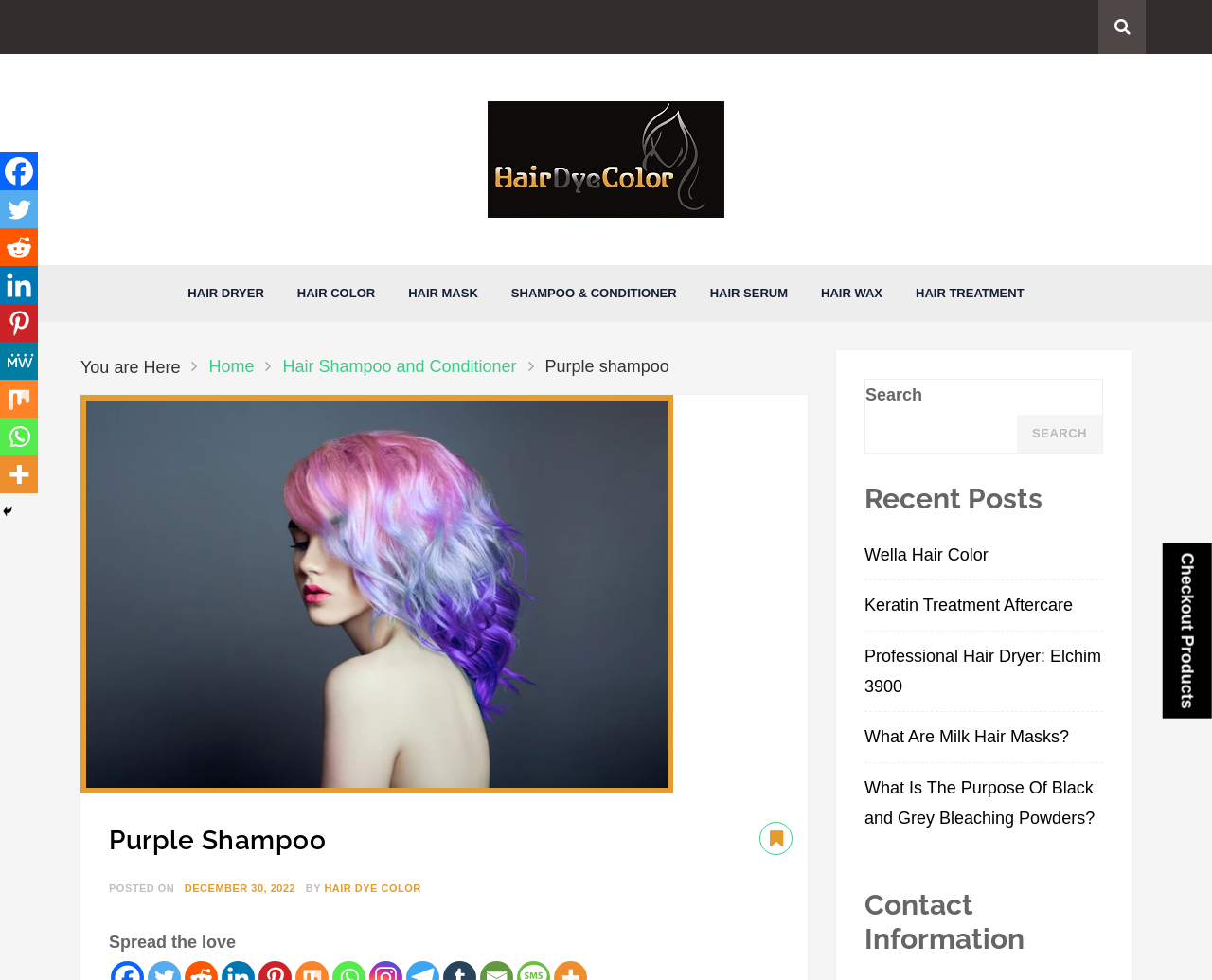Based on the element description Hair Shampoo and Conditioner, identify the bounding box of the UI element in the given webpage screenshot. The coordinates should be in the format (top-left x, top-left y, bottom-right x, bottom-right y) and must be between 0 and 1.

[0.233, 0.358, 0.426, 0.39]